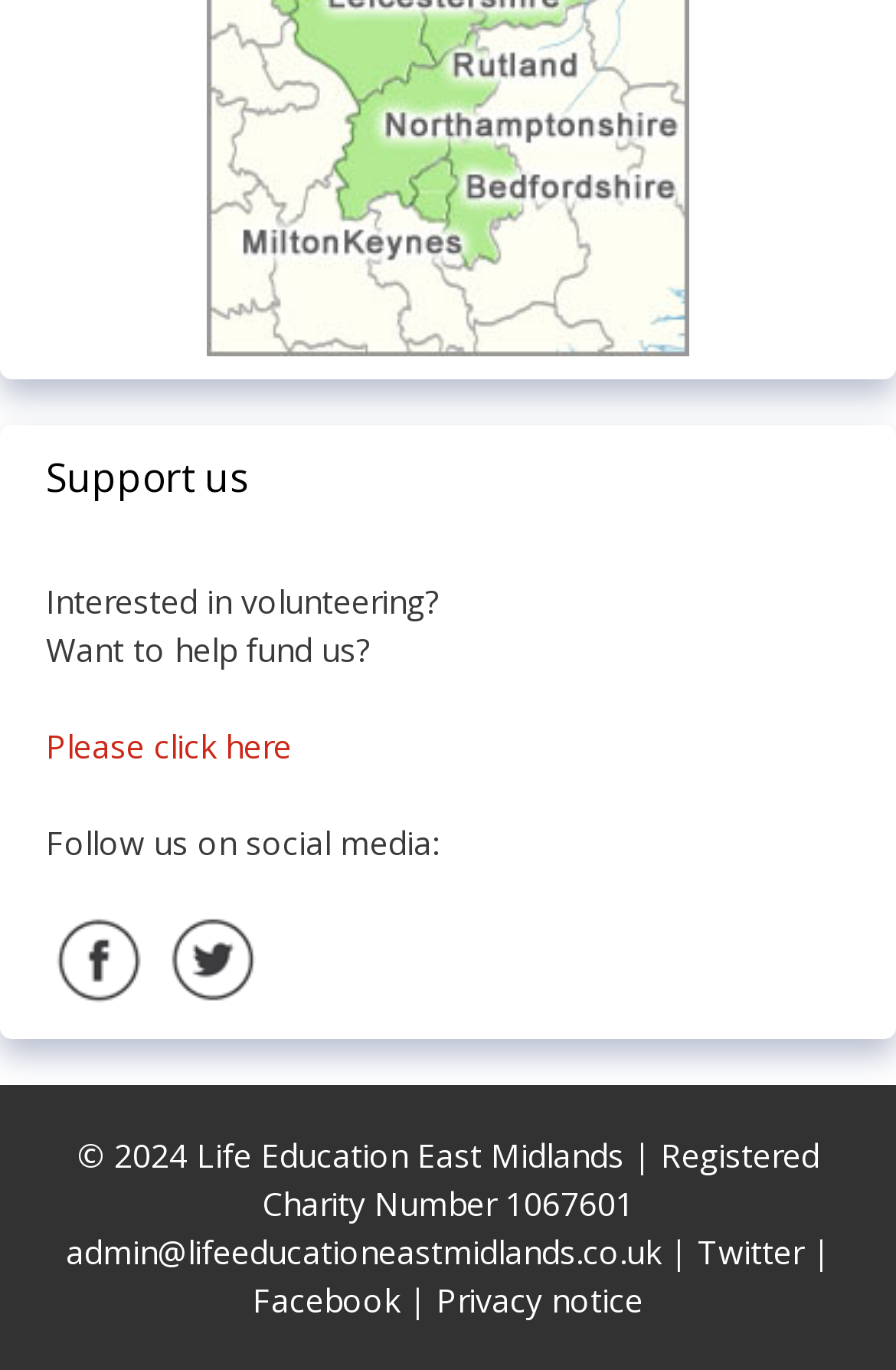Indicate the bounding box coordinates of the clickable region to achieve the following instruction: "Click to volunteer."

[0.051, 0.422, 0.49, 0.454]